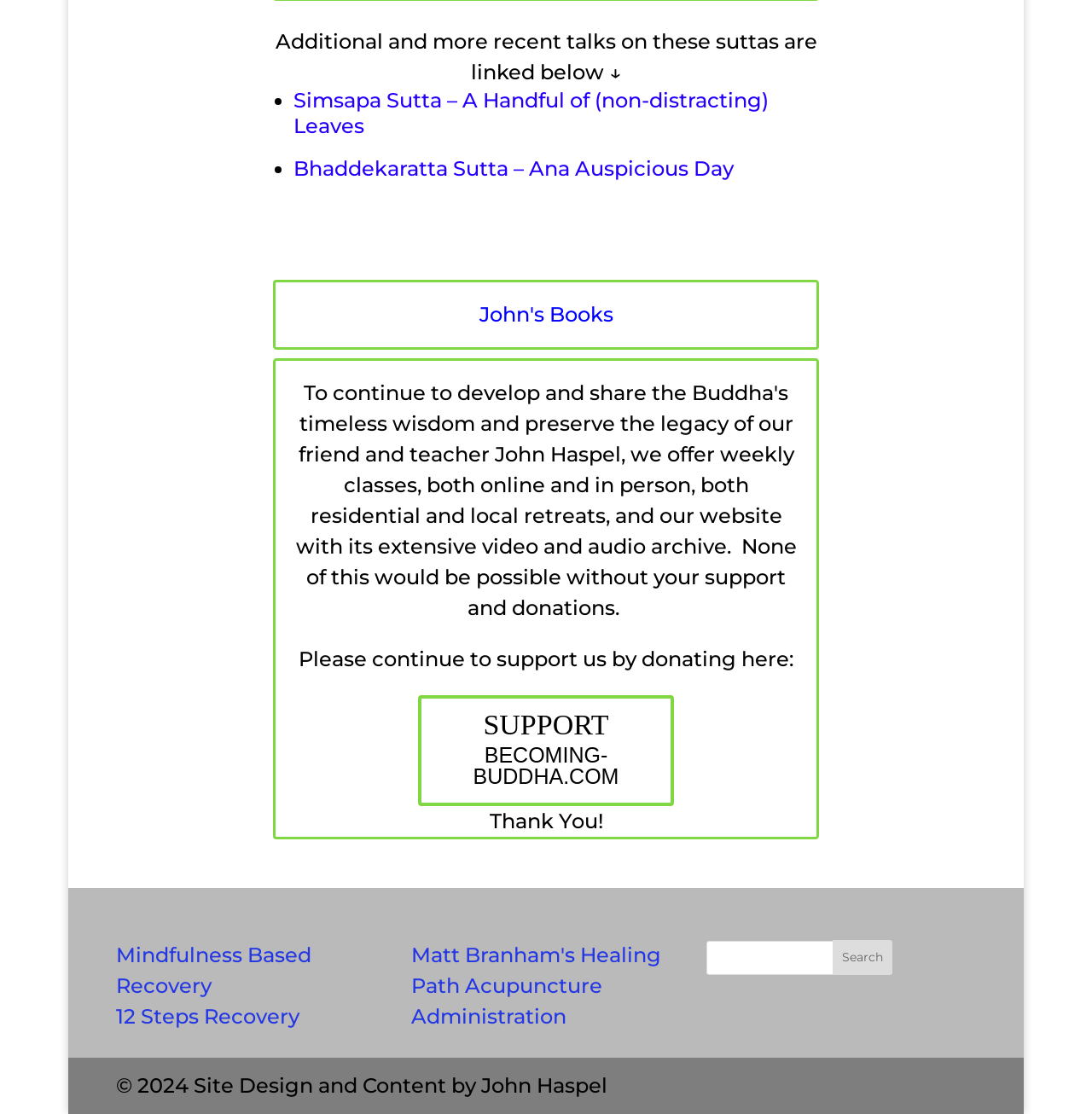Identify the bounding box coordinates for the region of the element that should be clicked to carry out the instruction: "donate to support the website". The bounding box coordinates should be four float numbers between 0 and 1, i.e., [left, top, right, bottom].

[0.383, 0.624, 0.617, 0.723]